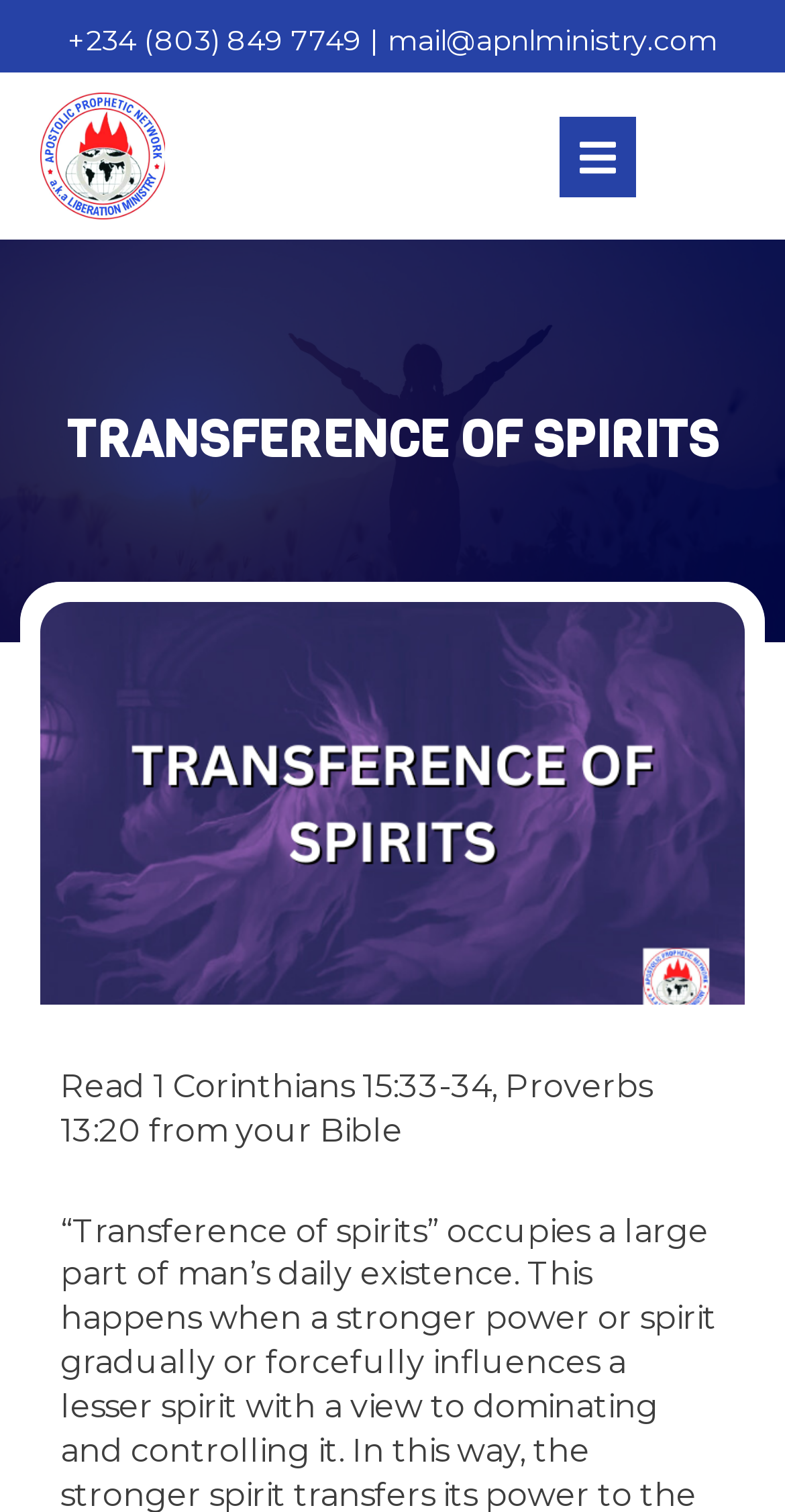What is the topic of the webpage?
Please give a detailed and elaborate answer to the question based on the image.

I found the topic by looking at the heading element with the bounding box coordinates [0.085, 0.268, 0.915, 0.315] which contains the text 'TRANSFERENCE OF SPIRITS'.